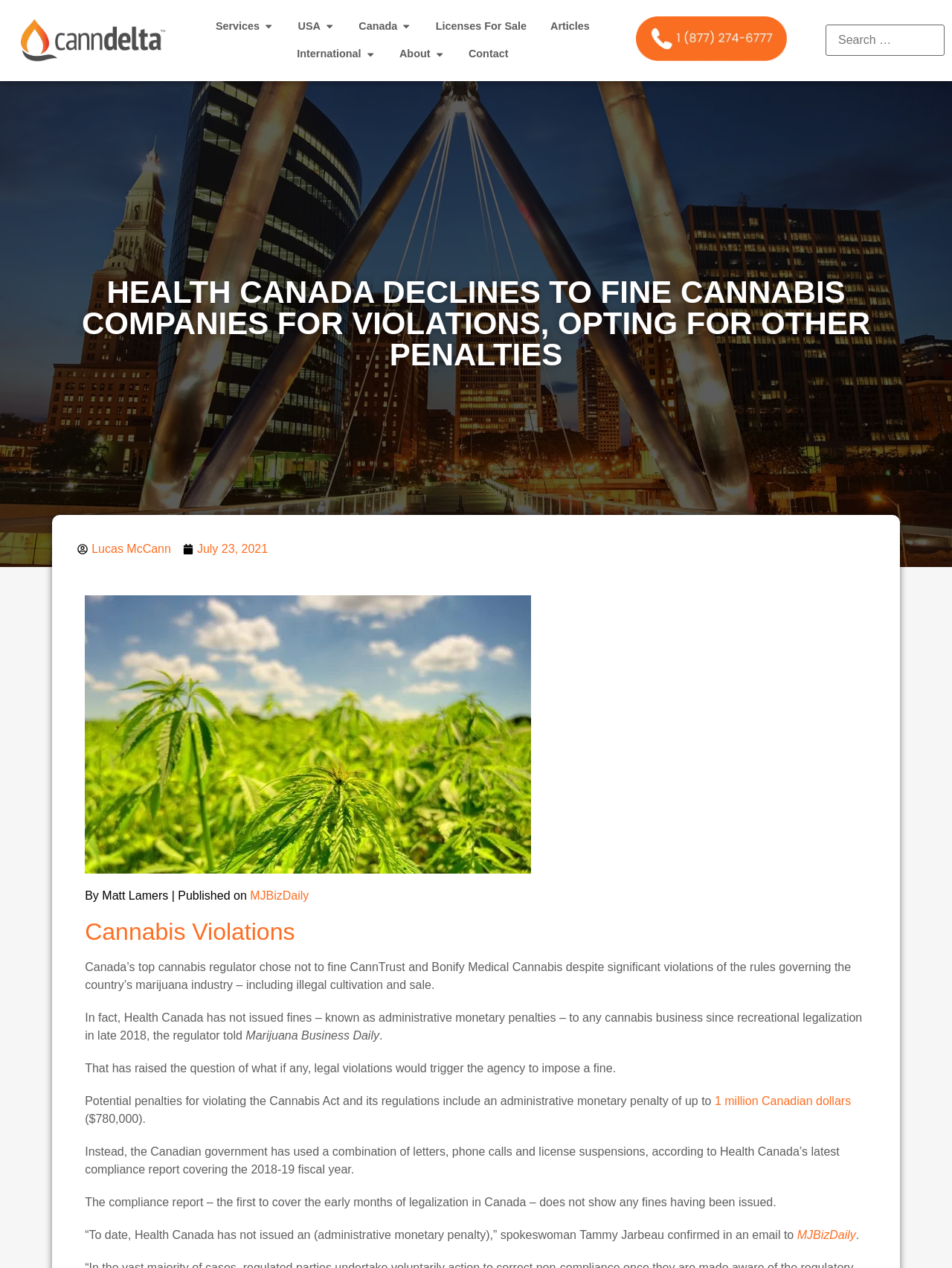Can you provide the bounding box coordinates for the element that should be clicked to implement the instruction: "Contact us through the Contact link"?

[0.492, 0.037, 0.534, 0.049]